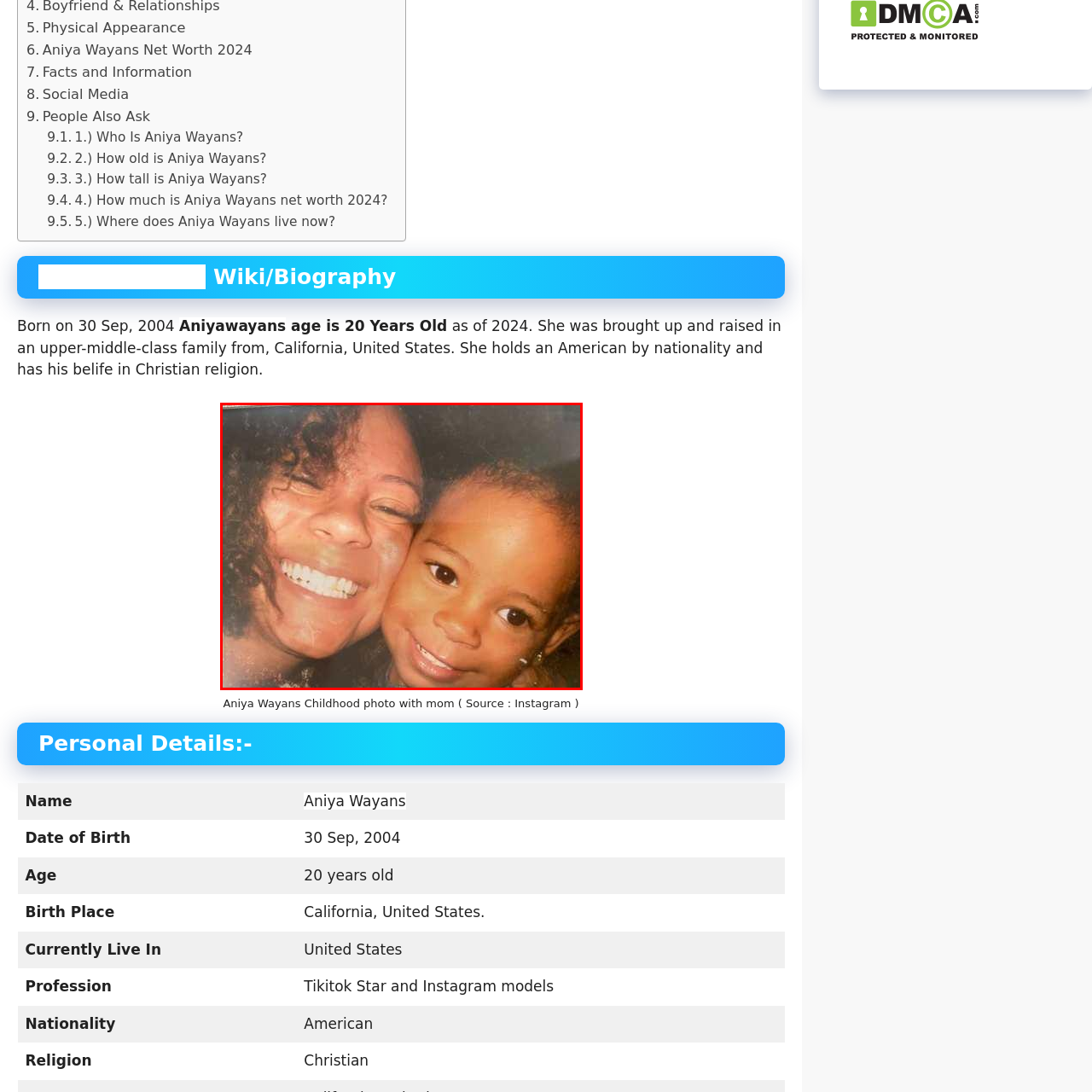Direct your attention to the red-outlined image and answer the question in a word or phrase: What is the source of the photo?

Instagram